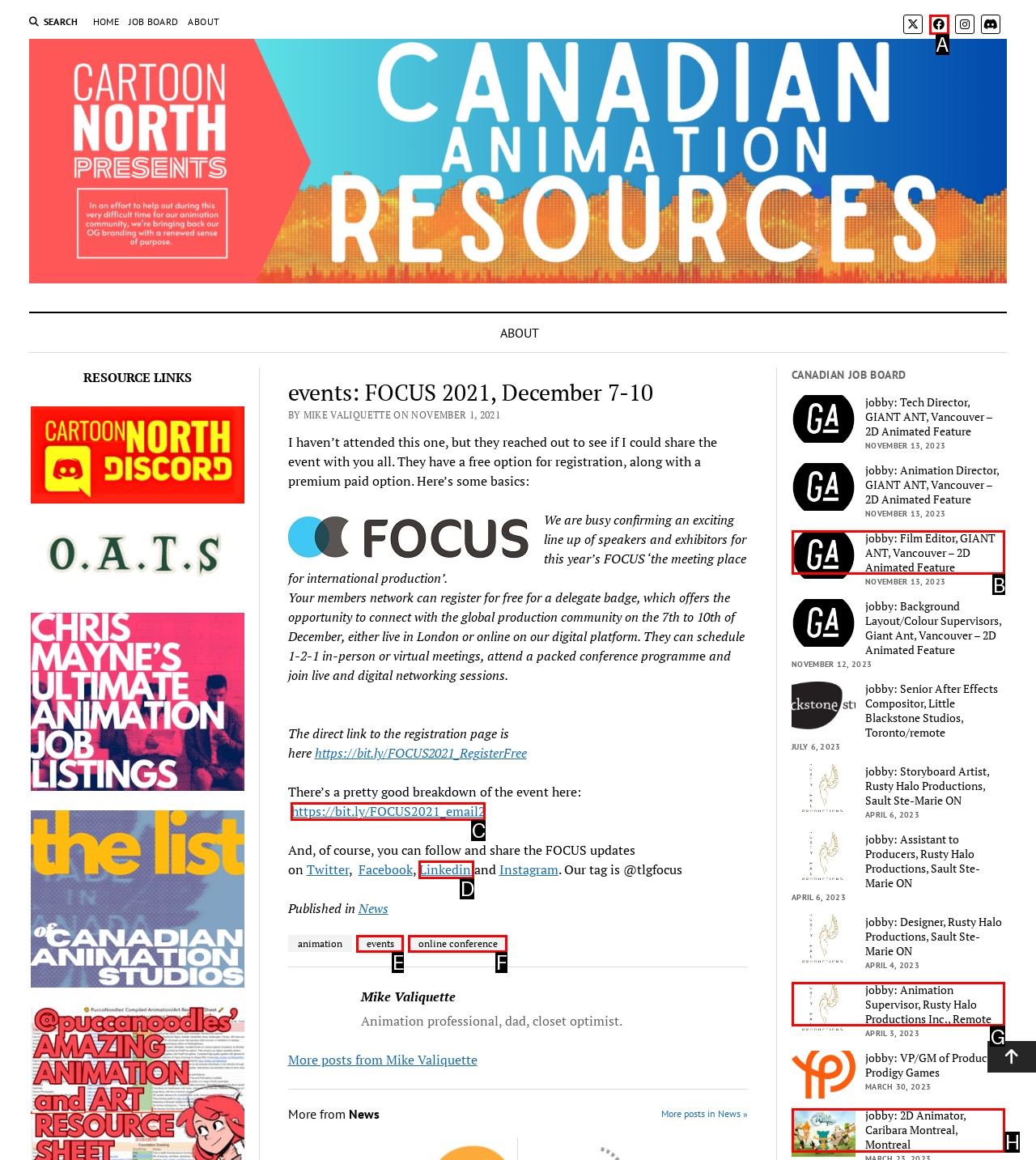Find the option that aligns with: online conference
Provide the letter of the corresponding option.

F